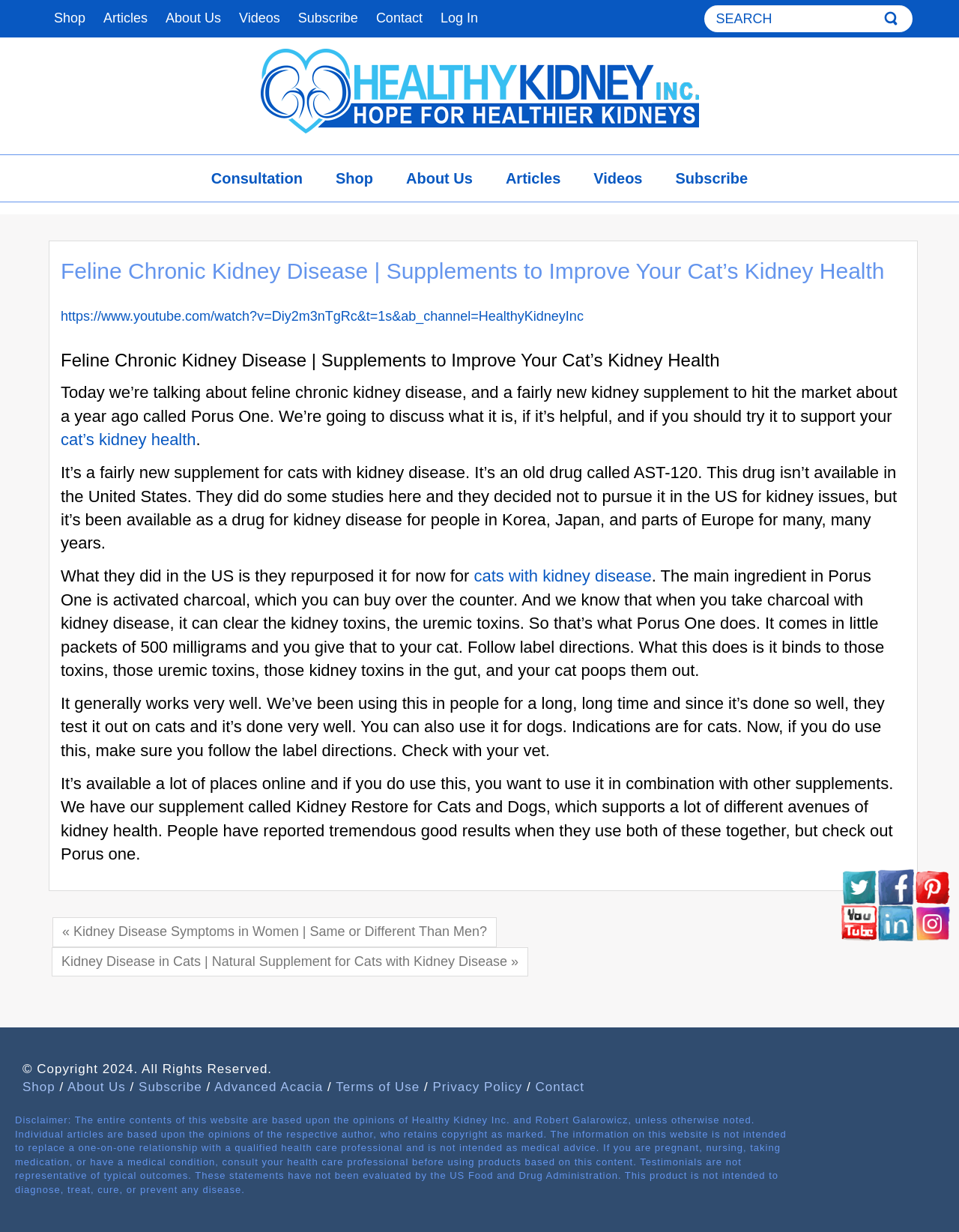Find the bounding box coordinates of the area that needs to be clicked in order to achieve the following instruction: "Click on the 'Shop' link". The coordinates should be specified as four float numbers between 0 and 1, i.e., [left, top, right, bottom].

[0.047, 0.0, 0.098, 0.03]